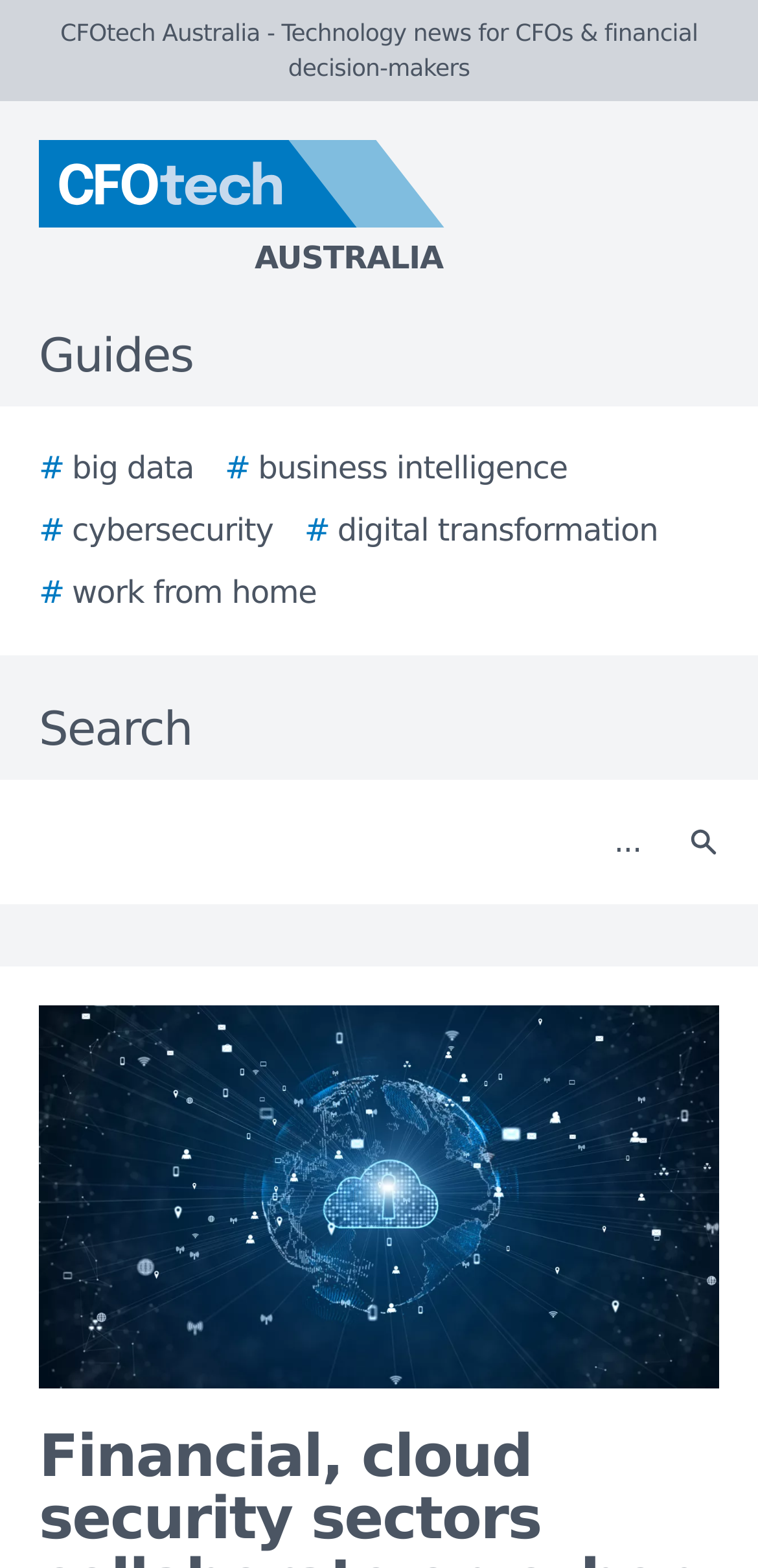Highlight the bounding box coordinates of the element you need to click to perform the following instruction: "Click the CFOtech Australia logo."

[0.0, 0.089, 0.923, 0.18]